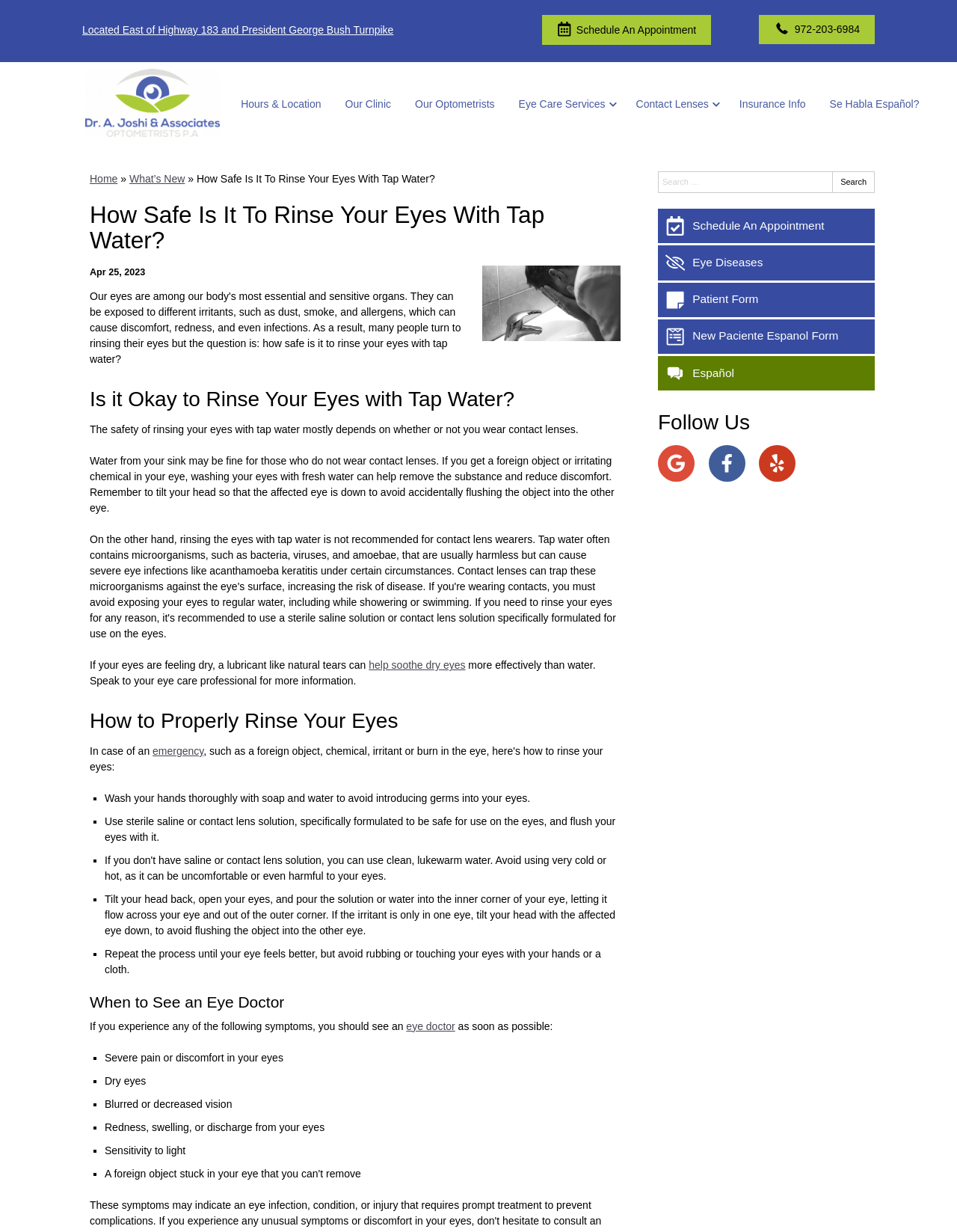How can you properly rinse your eyes? Observe the screenshot and provide a one-word or short phrase answer.

Wash hands, use sterile saline, and tilt head back